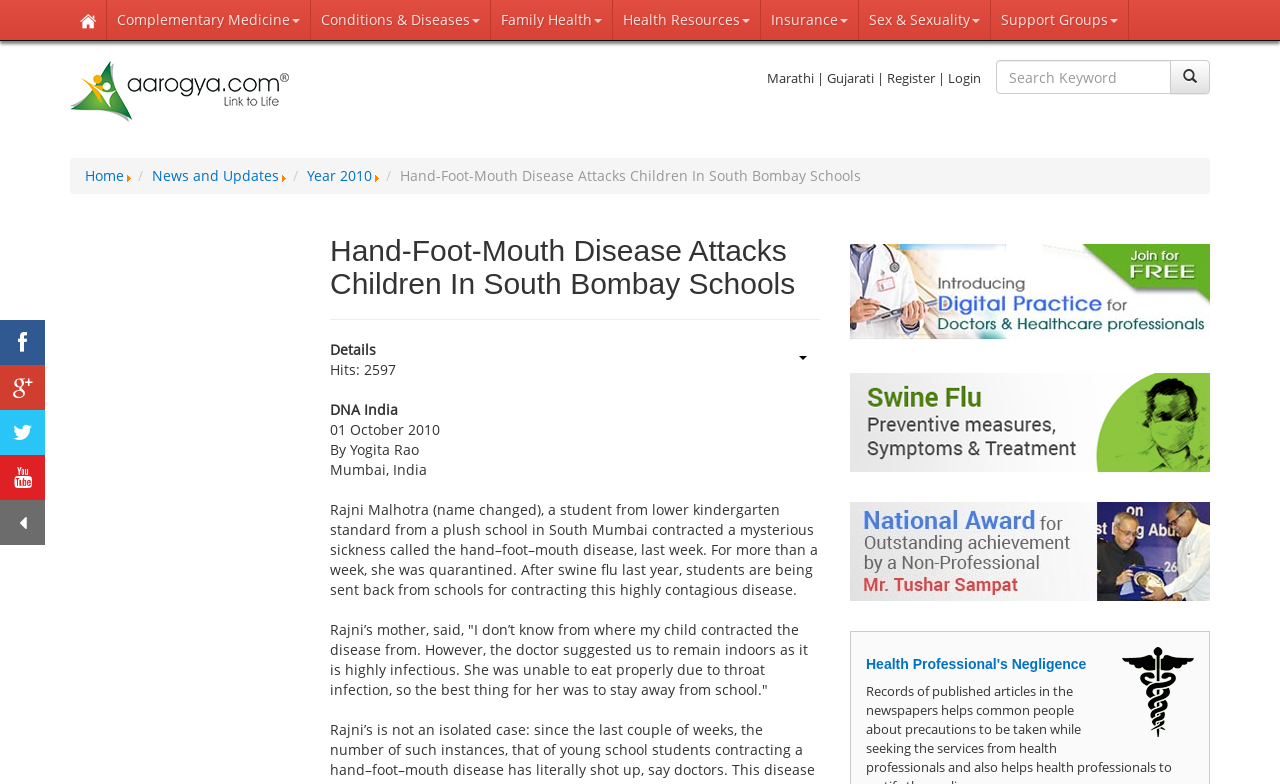What is the name of the disease mentioned in the article?
Answer the question based on the image using a single word or a brief phrase.

Hand-Foot-Mouth Disease